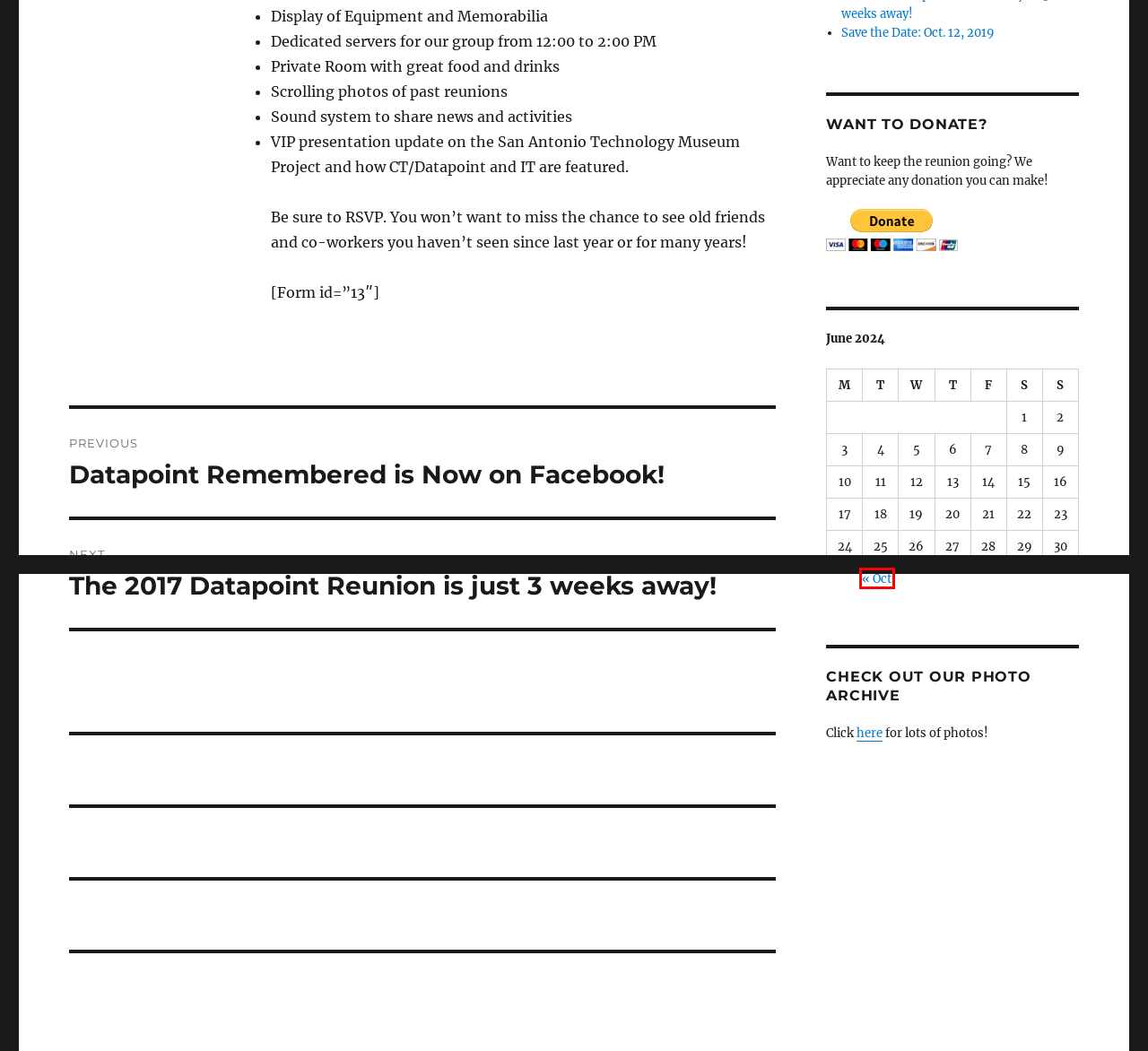Examine the screenshot of a webpage with a red bounding box around a UI element. Your task is to identify the webpage description that best corresponds to the new webpage after clicking the specified element. The given options are:
A. Datapoint Remembered
B. Datapoint Remembered – Datapoint Remembered
C. Blog Tool, Publishing Platform, and CMS – WordPress.org
D. October 2019 – Datapoint Remembered
E. Datapoint Remembered is Now on Facebook! – Datapoint Remembered
F. Contact Us – Datapoint Remembered
G. The Reunion – Datapoint Remembered
H. History – Datapoint Remembered

D